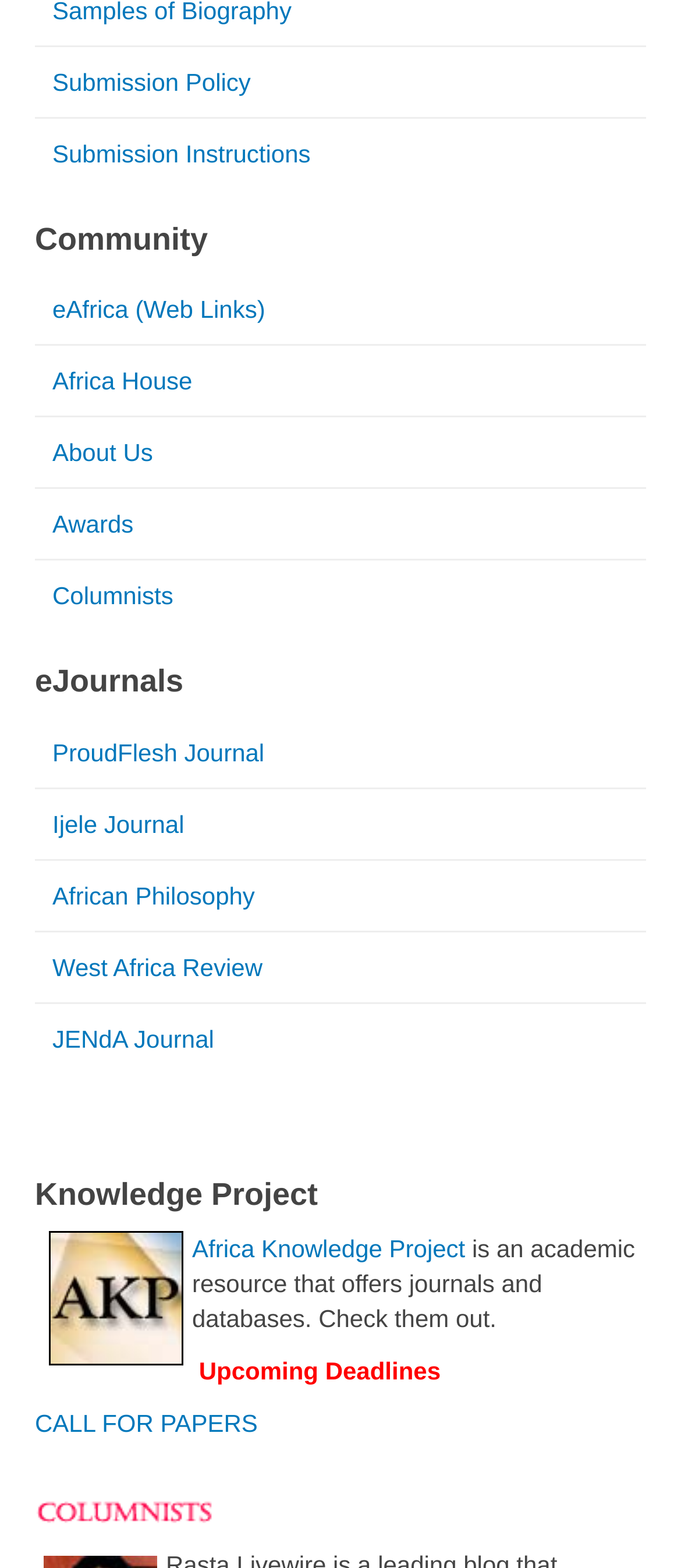Identify the bounding box coordinates of the element to click to follow this instruction: 'Visit About Us page'. Ensure the coordinates are four float values between 0 and 1, provided as [left, top, right, bottom].

None